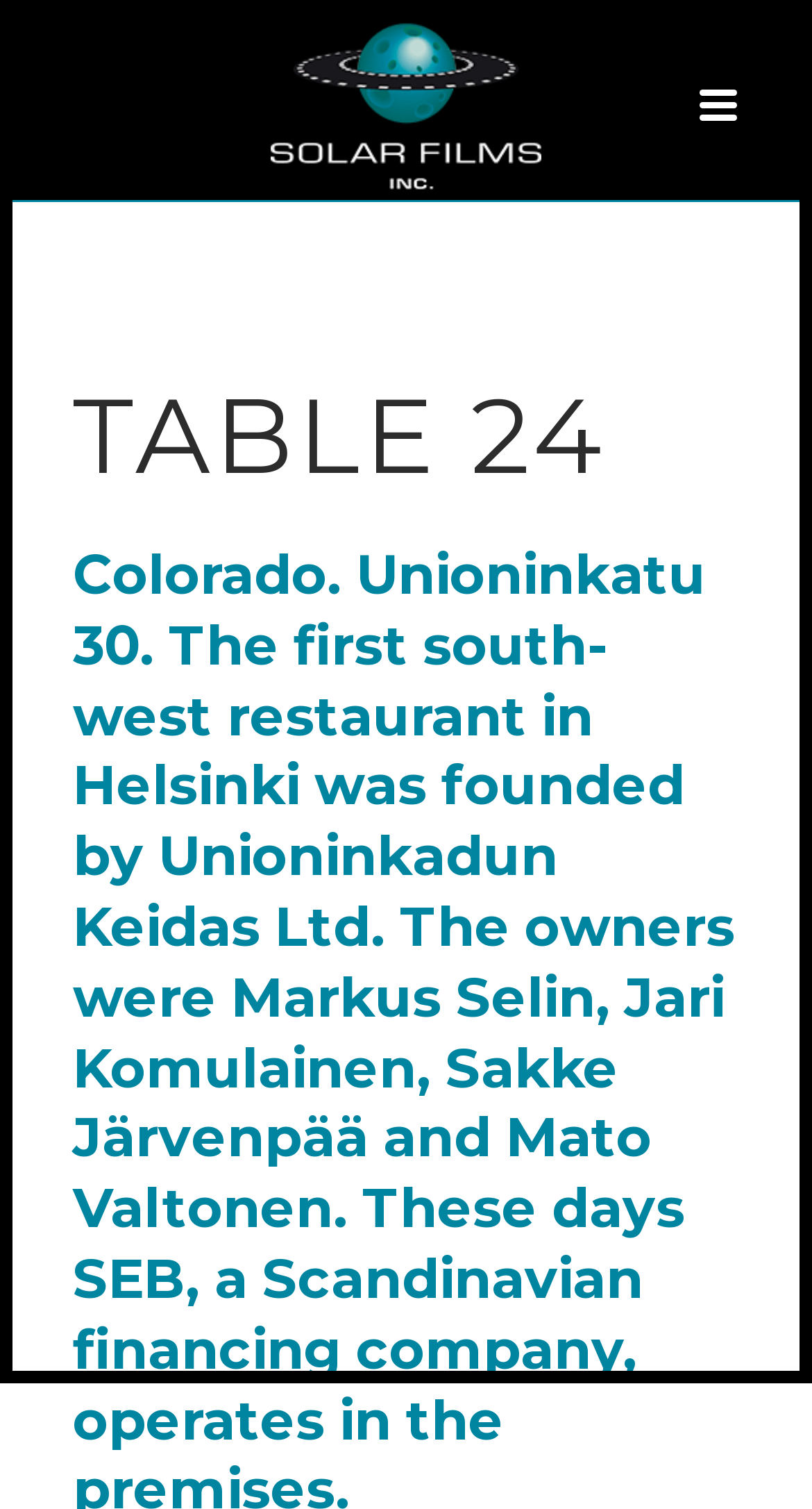Find the bounding box of the element with the following description: "title="Solar Films"". The coordinates must be four float numbers between 0 and 1, formatted as [left, top, right, bottom].

[0.333, 0.008, 0.667, 0.133]